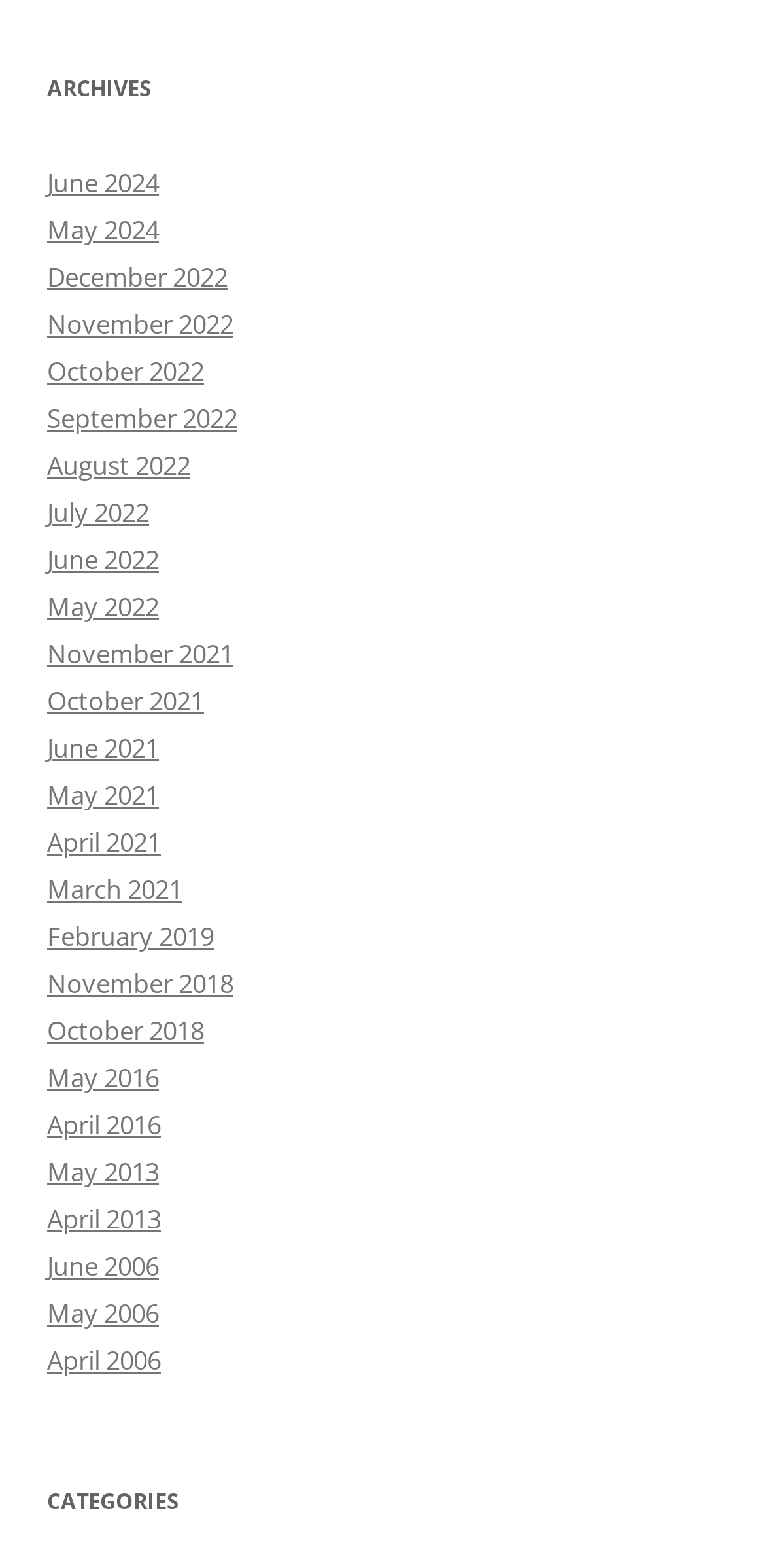Respond to the following question with a brief word or phrase:
How many categories are listed on the webpage?

1